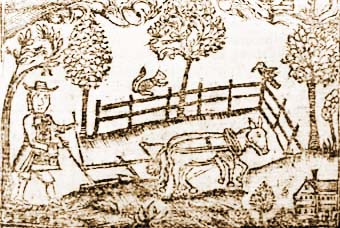What type of structure is visible off to the right?
From the details in the image, answer the question comprehensively.

Off to the right of the image, a structure that appears to be a house or barn is visible, adding to the idyllic setting of the rural landscape. This structure is likely part of the farm, given its proximity to the field and the presence of domestic animals.